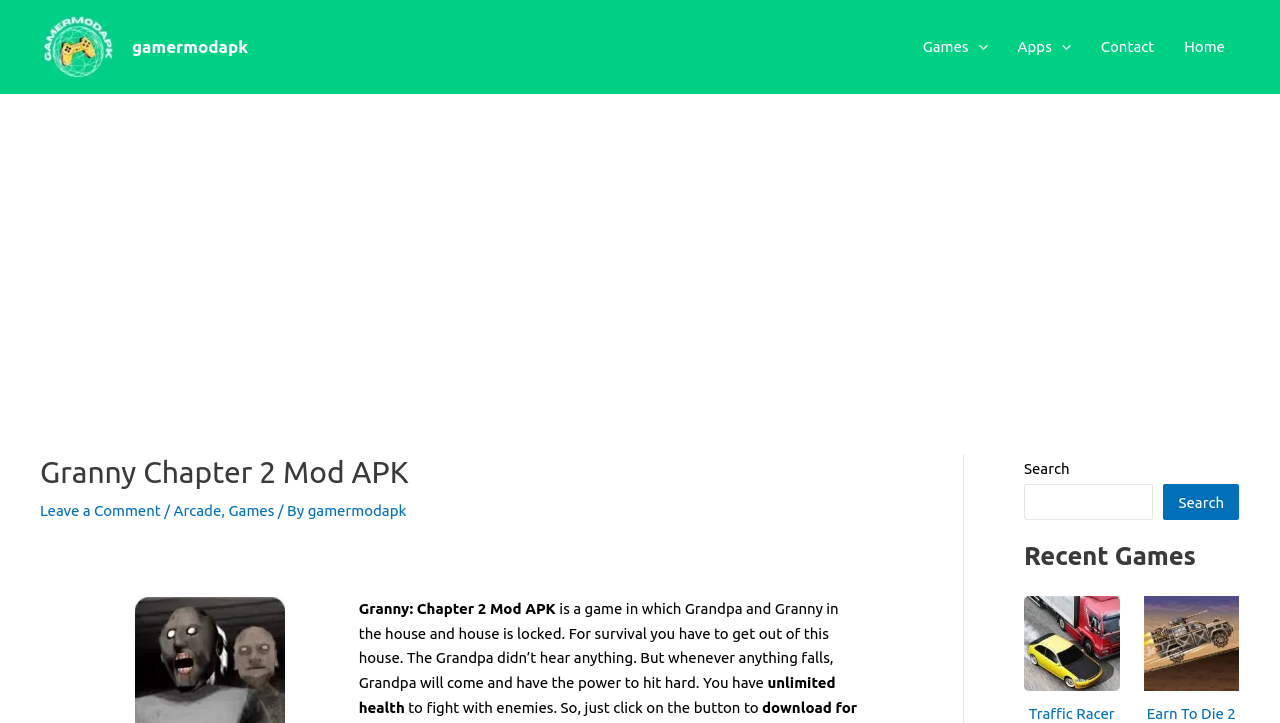Identify the main heading from the webpage and provide its text content.

Granny Chapter 2 Mod APK